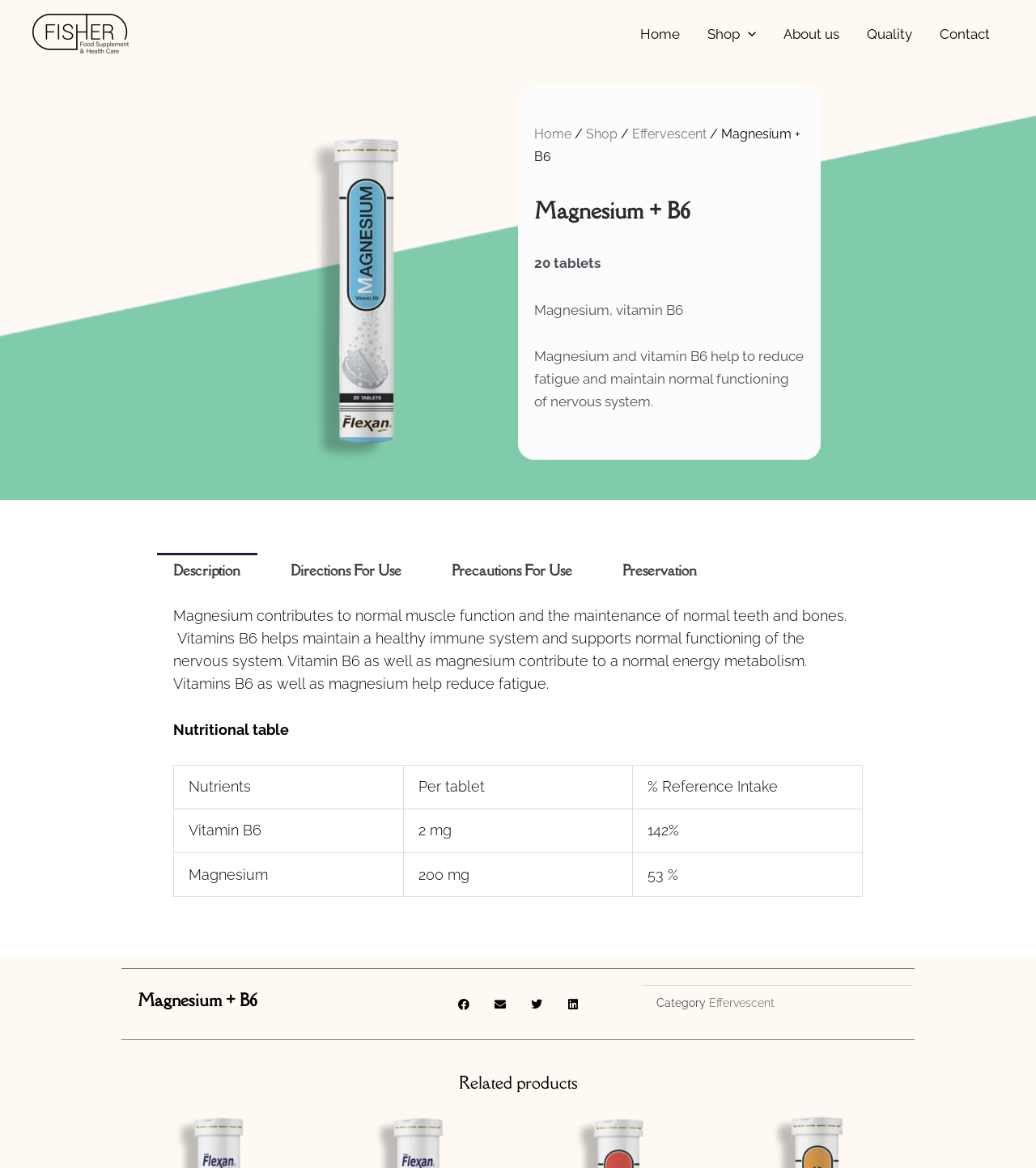Please find the bounding box coordinates in the format (top-left x, top-left y, bottom-right x, bottom-right y) for the given element description. Ensure the coordinates are floating point numbers between 0 and 1. Description: Description

[0.152, 0.473, 0.248, 0.504]